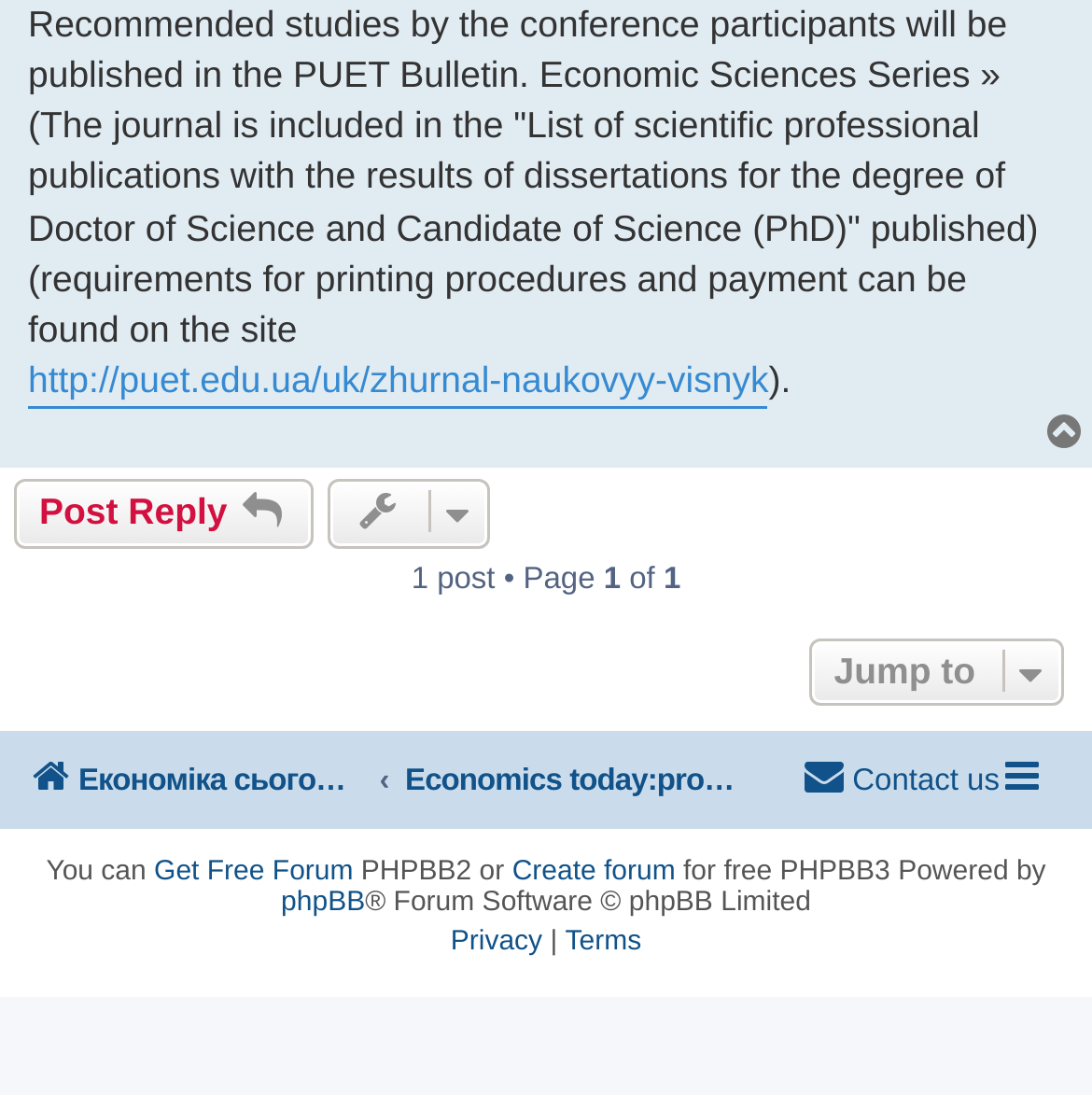Specify the bounding box coordinates for the region that must be clicked to perform the given instruction: "Check the copyright information".

None